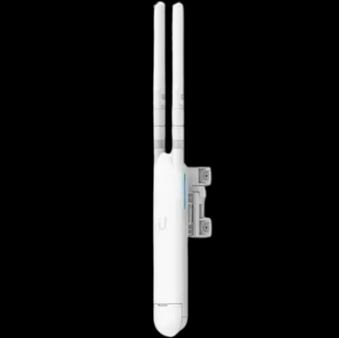Give a detailed account of the visual elements in the image.

The image displays the UniFi UAP-AC-MESH, a high-performance access point characterized by its sleek and compact design with two distinct antennas. This device is optimized for both indoor and outdoor installations, making it versatile for various environments. It supports the latest Wi-Fi 802.11ac technology, designed for delivering robust wireless performance. The UniFi UAP-AC-MESH is especially suited for high-demand applications, featuring two RP-SMA connectors that allow the attachment of external antennas for extended coverage. This makes it an ideal choice for creating extensive and reliable wireless networks.